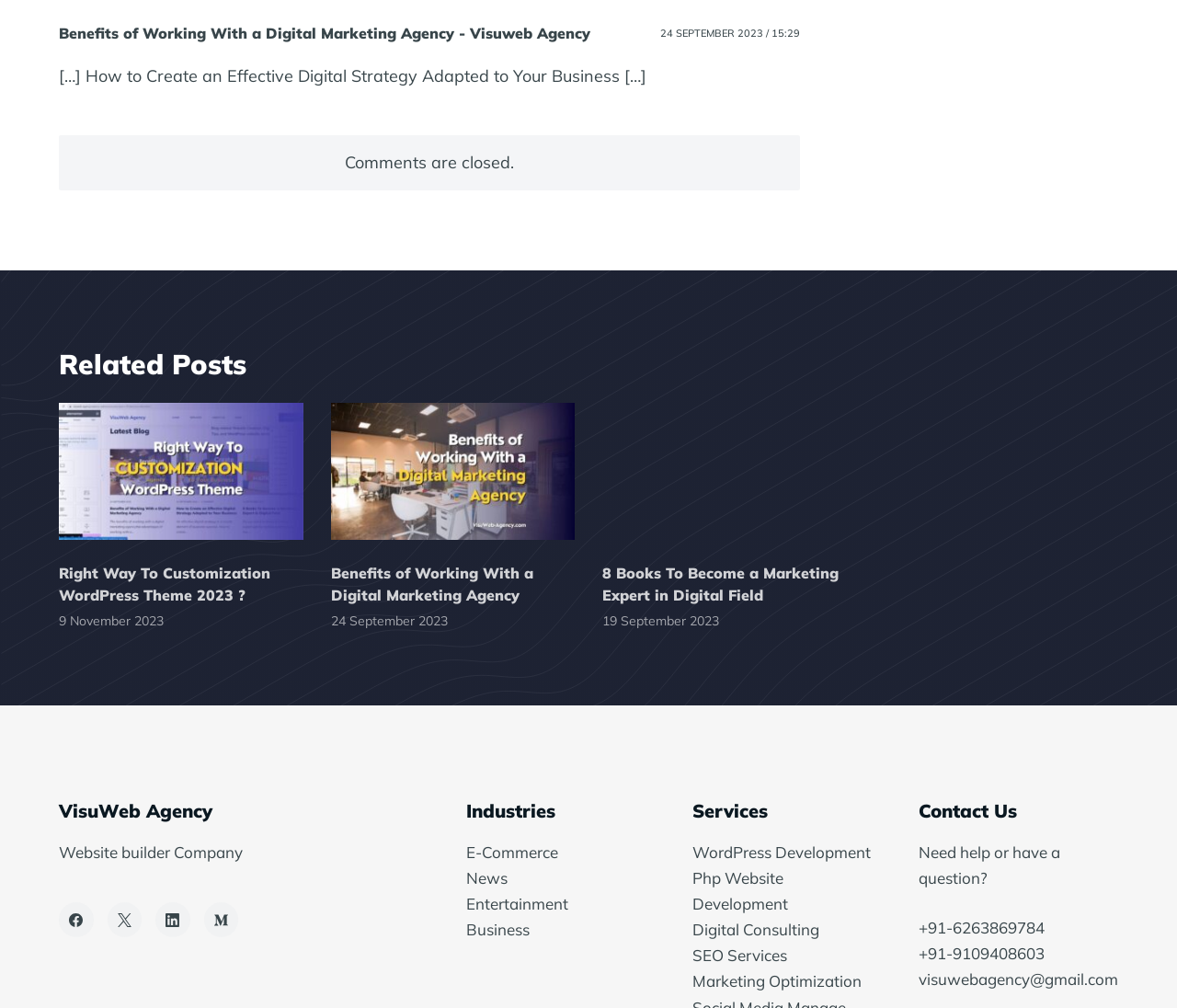Identify the bounding box for the given UI element using the description provided. Coordinates should be in the format (top-left x, top-left y, bottom-right x, bottom-right y) and must be between 0 and 1. Here is the description: aria-label="X (Twitter)"

[0.091, 0.895, 0.12, 0.93]